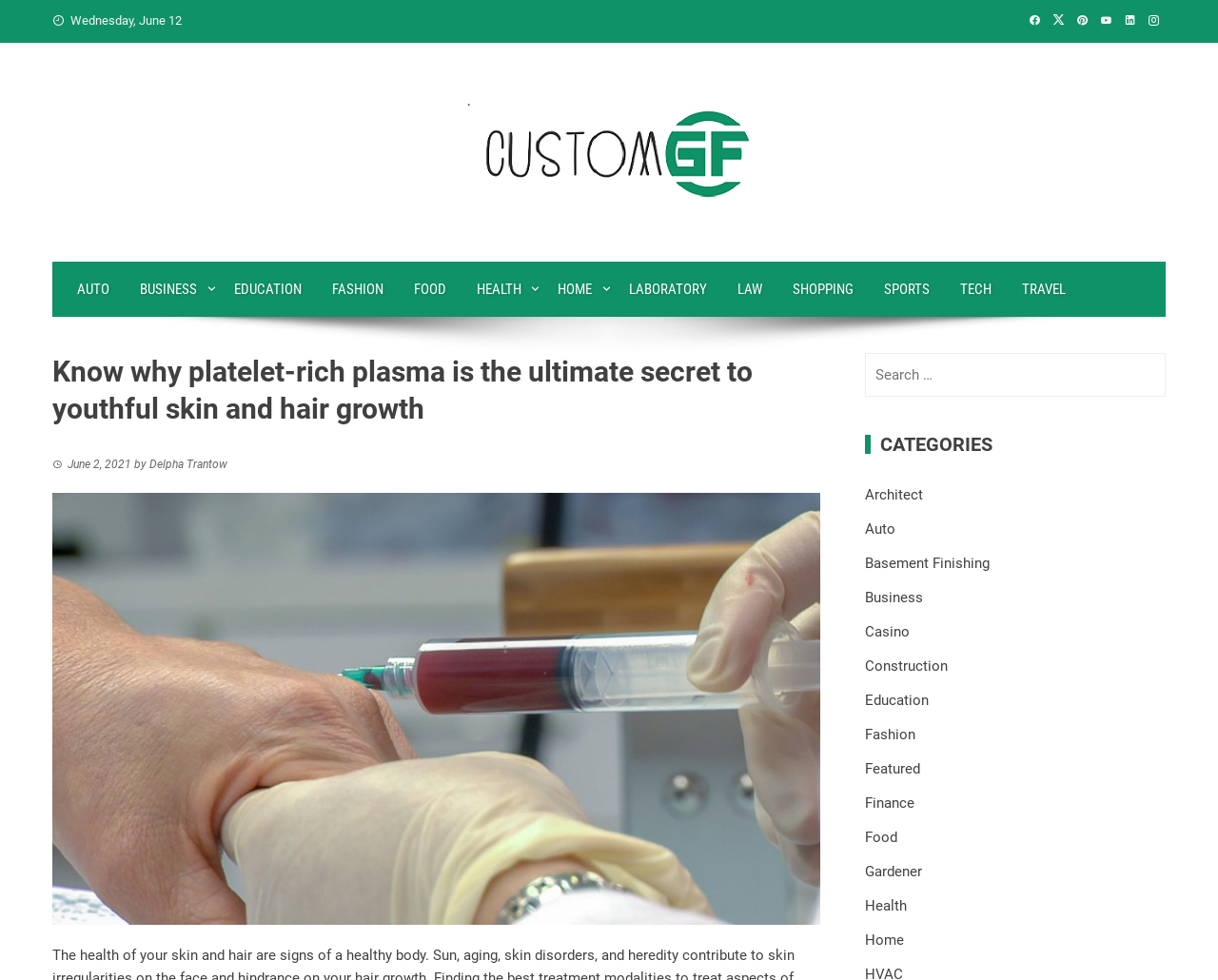Identify the title of the webpage and provide its text content.

Know why platelet-rich plasma is the ultimate secret to youthful skin and hair growth